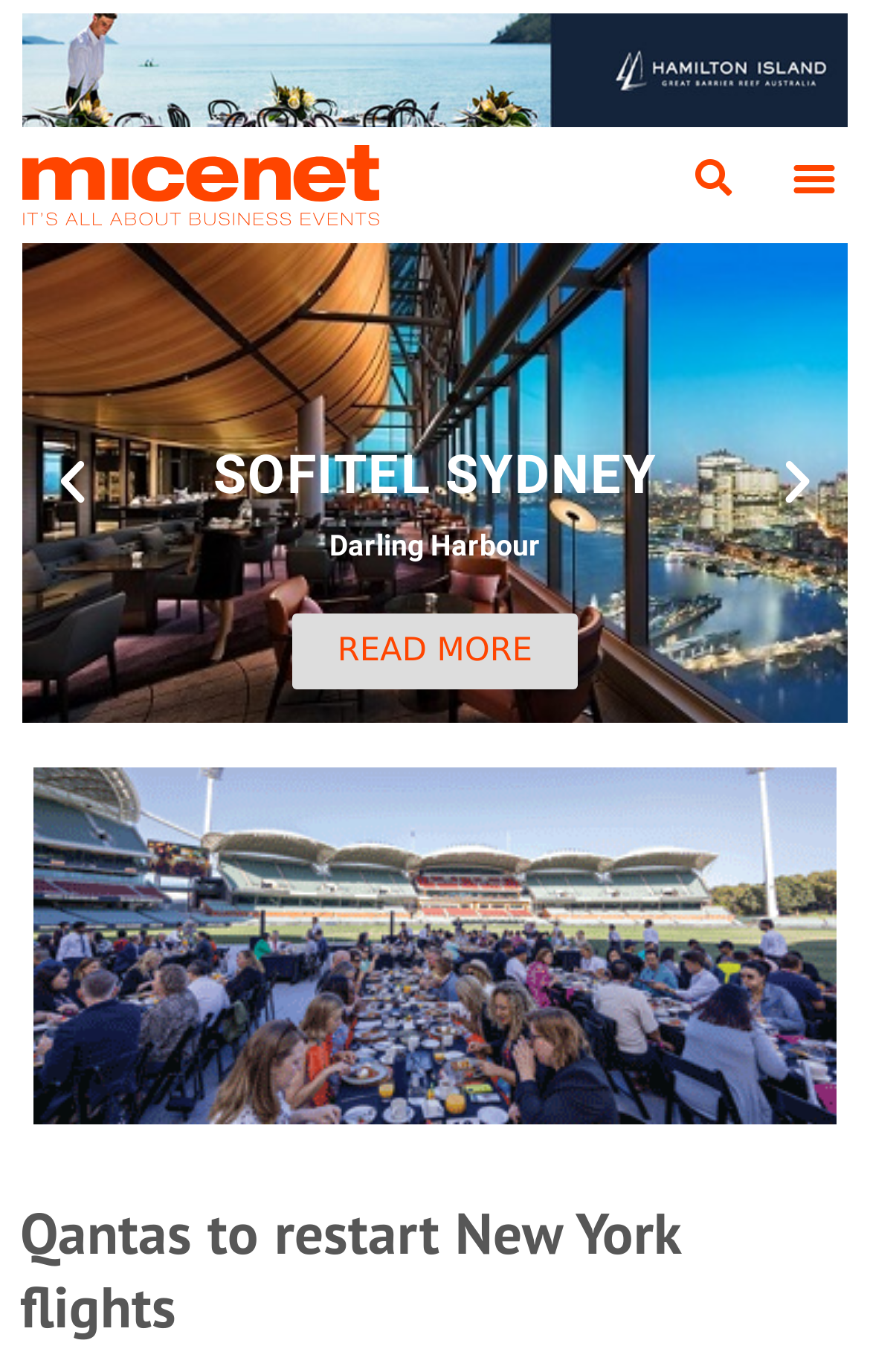Predict the bounding box of the UI element based on this description: "SOFITEL SYDNEYDarling Harbourread more".

[0.026, 0.177, 0.974, 0.527]